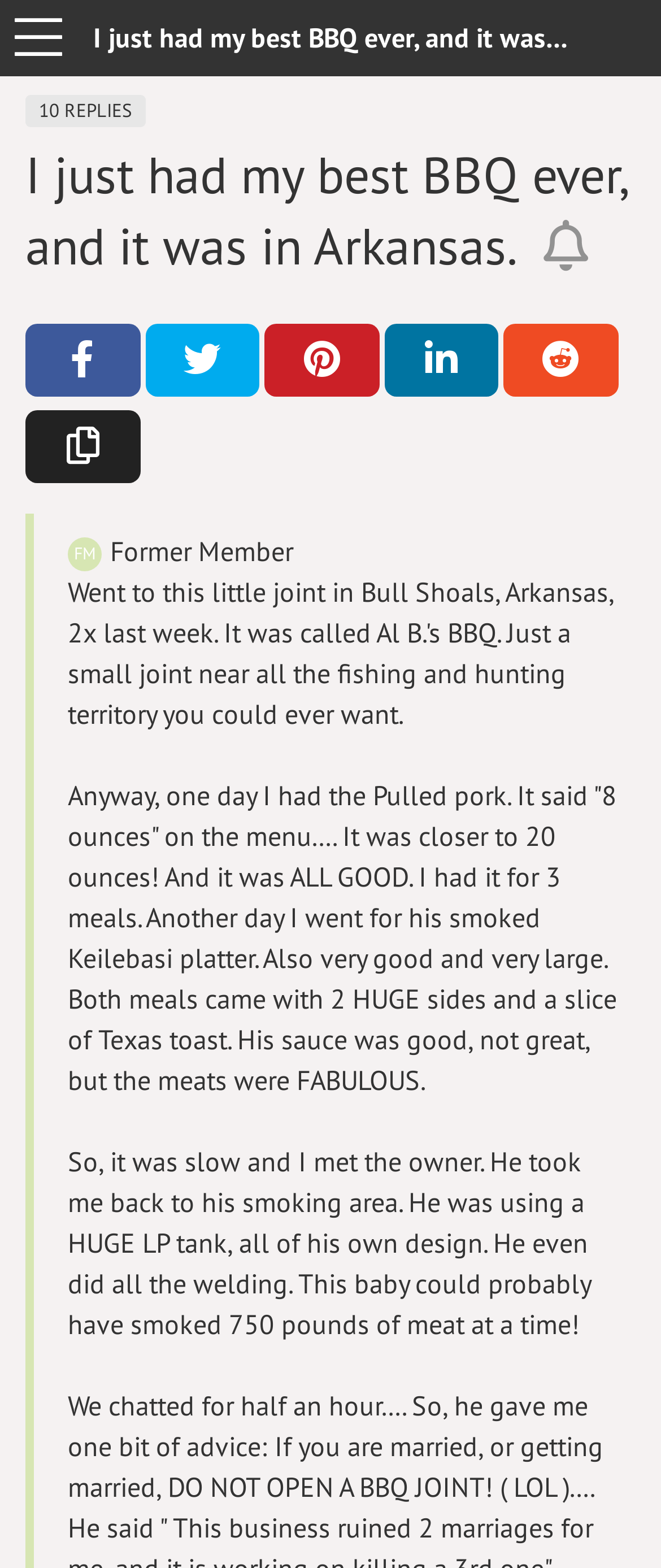Elaborate on the different components and information displayed on the webpage.

This webpage appears to be a blog post or a forum discussion about a BBQ joint in Bull Shoals, Arkansas. At the top of the page, there is a heading that reads "I just had my best BBQ ever, and it was in Arkansas. | Cookshack". Below this heading, there is a link to "More Options" with a small icon next to it.

On the left side of the page, there is a section with a heading that reads "I just had my best BBQ ever, and it was in Arkansas. Follow to be notified about new replies to this topic." This section also contains a link to "Follow to be notified about new replies to this topic." with a popup menu.

To the right of this section, there are several social media sharing buttons, including "Share on Facebook", "Share on Twitter", "Share on Pinterest", "Share on LinkedIn", and "Share on Reddit", each with its own icon. Below these buttons, there is a button to "Copy Link to Topic" with an icon.

The main content of the page is a text post from a user, which describes their experience at Al B.'s BBQ in Bull Shoals, Arkansas. The post mentions that the user had the Pulled pork and smoked Keilebasi platter, both of which were very good and came with large sides and a slice of Texas toast. The user also mentions meeting the owner and seeing the smoking area, which uses a large LP tank designed and built by the owner.

There are no images in the main content of the page, but there are several icons and images associated with the social media sharing buttons and the "More Options" link.